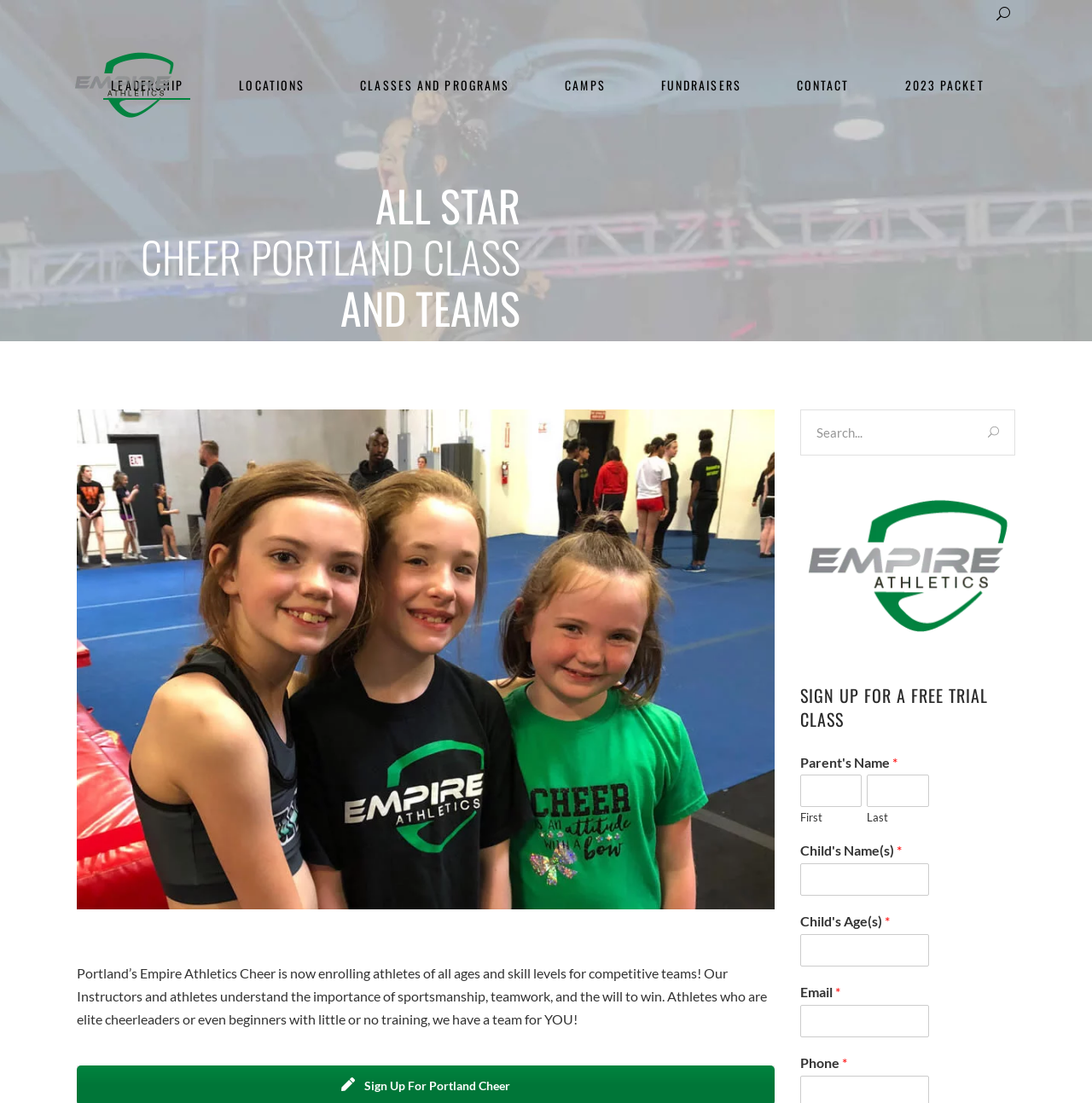Give a comprehensive overview of the webpage, including key elements.

The webpage is about Empire Athletics Cheer in Portland, featuring a logo at the top left corner. The logo is accompanied by a navigation menu with links to different sections, including "LEADERSHIP", "LOCATIONS", "CLASSES AND PROGRAMS", "CAMPS", "FUNDRAISERS", "CONTACT", and "2023 PACKET". 

Below the navigation menu, there is a large heading that reads "ALL STAR CHEER PORTLAND CLASS AND TEAMS". Underneath this heading, there is a brief description of the program, stating that they are enrolling athletes of all ages and skill levels for competitive teams, emphasizing the importance of sportsmanship, teamwork, and the will to win.

To the right of the description, there is an image of a cheerleader, and below it, a search bar with a button. Next to the search bar, there is a link to the Empire Logo. 

Further down, there is a call-to-action heading "SIGN UP FOR A FREE TRIAL CLASS", followed by a form to fill out, which includes fields for parent's name, child's name, child's age, email, and phone number. Each field is marked as required.